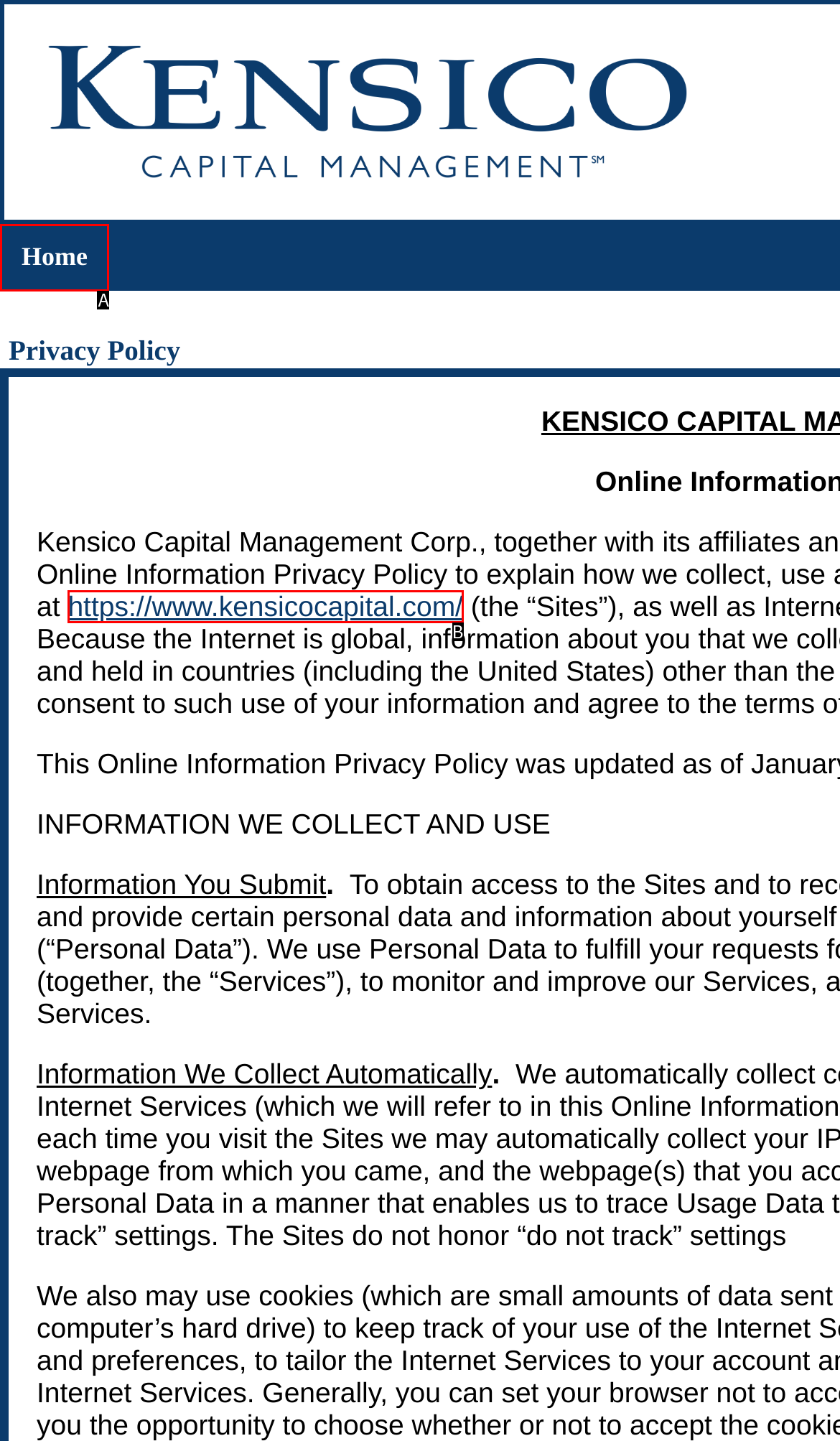Determine which HTML element matches the given description: Main Menu. Provide the corresponding option's letter directly.

None